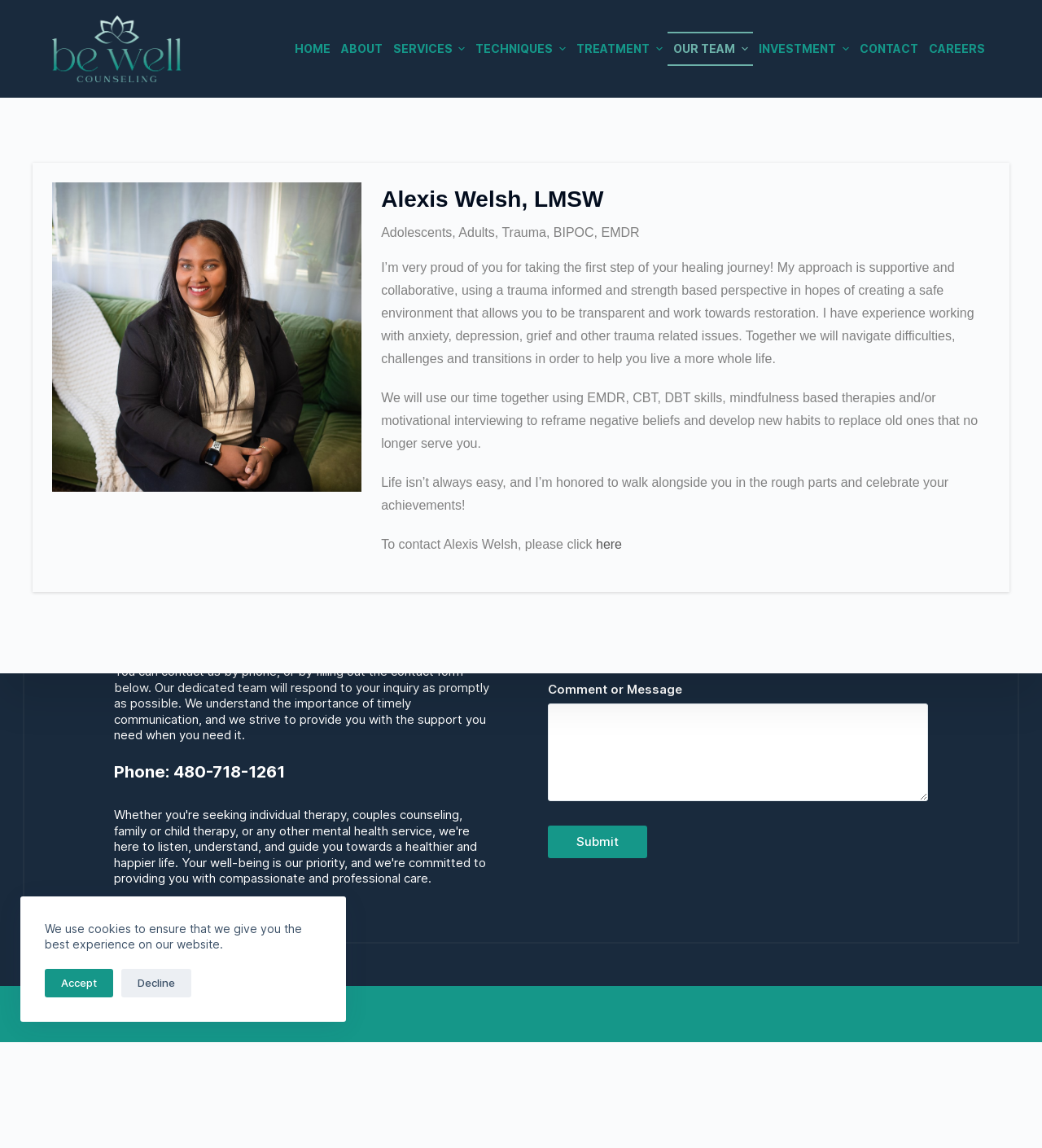Can you provide the bounding box coordinates for the element that should be clicked to implement the instruction: "Book an appointment online"?

None